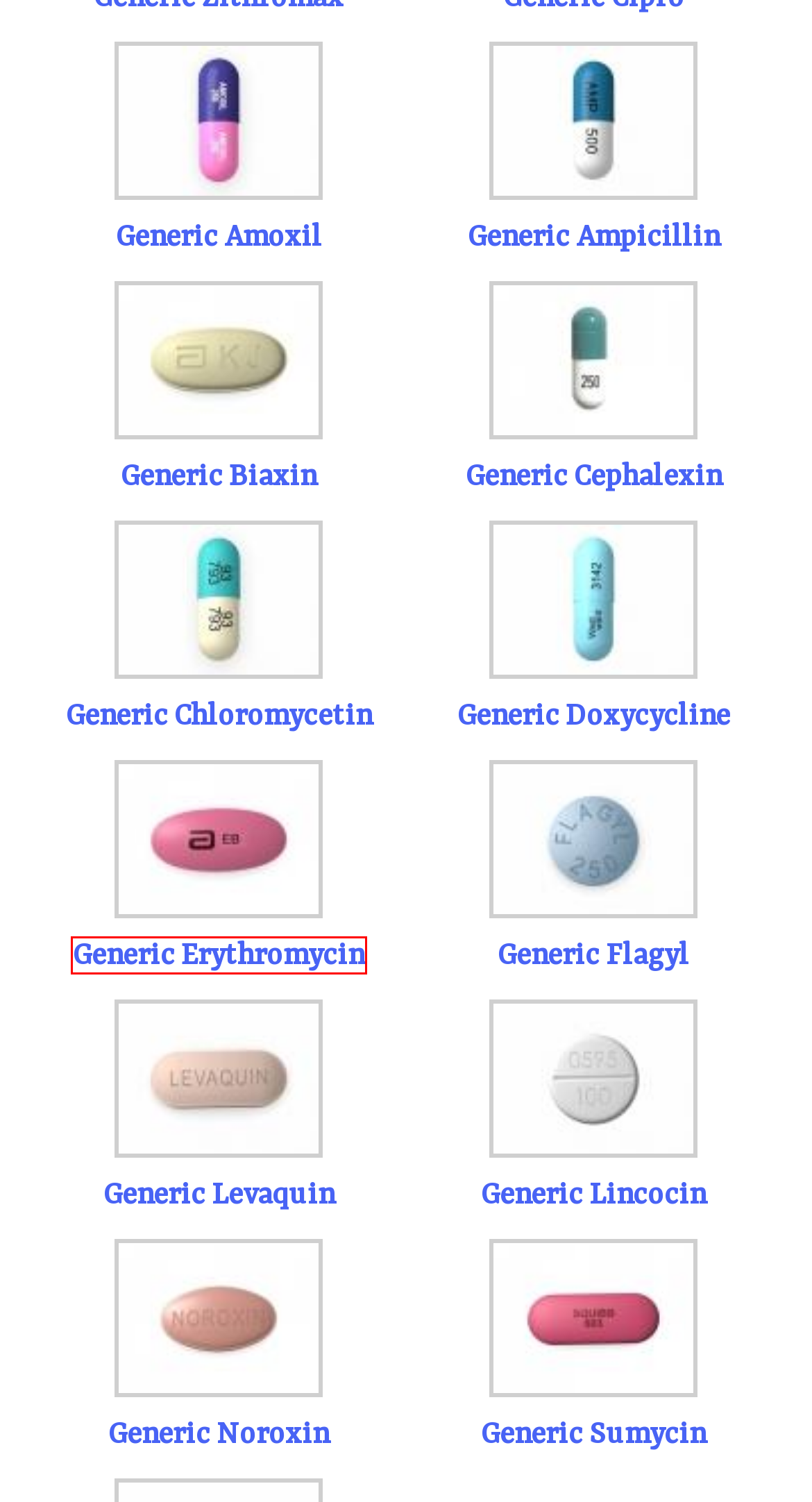Look at the screenshot of a webpage with a red bounding box and select the webpage description that best corresponds to the new page after clicking the element in the red box. Here are the options:
A. Buy Generic Ampicillin | Buy Antibiotics Online at Our Store
B. Buy Generic Amoxil | Buy Antibiotics Online at Our Store
C. Buy Generic Erythromycin | Buy Antibiotics Online at Our Store
D. Buy Generic Flagyl | Buy Antibiotics Online at Our Store
E. Buy Generic Biaxin | Buy Antibiotics Online at Our Store
F. Buy Generic Cephalexin | Buy Antibiotics Online at Our Store
G. Buy Generic Sumycin | Buy Antibiotics Online at Our Store
H. Buy Generic Chloromycetin | Buy Antibiotics Online at Our Store

C